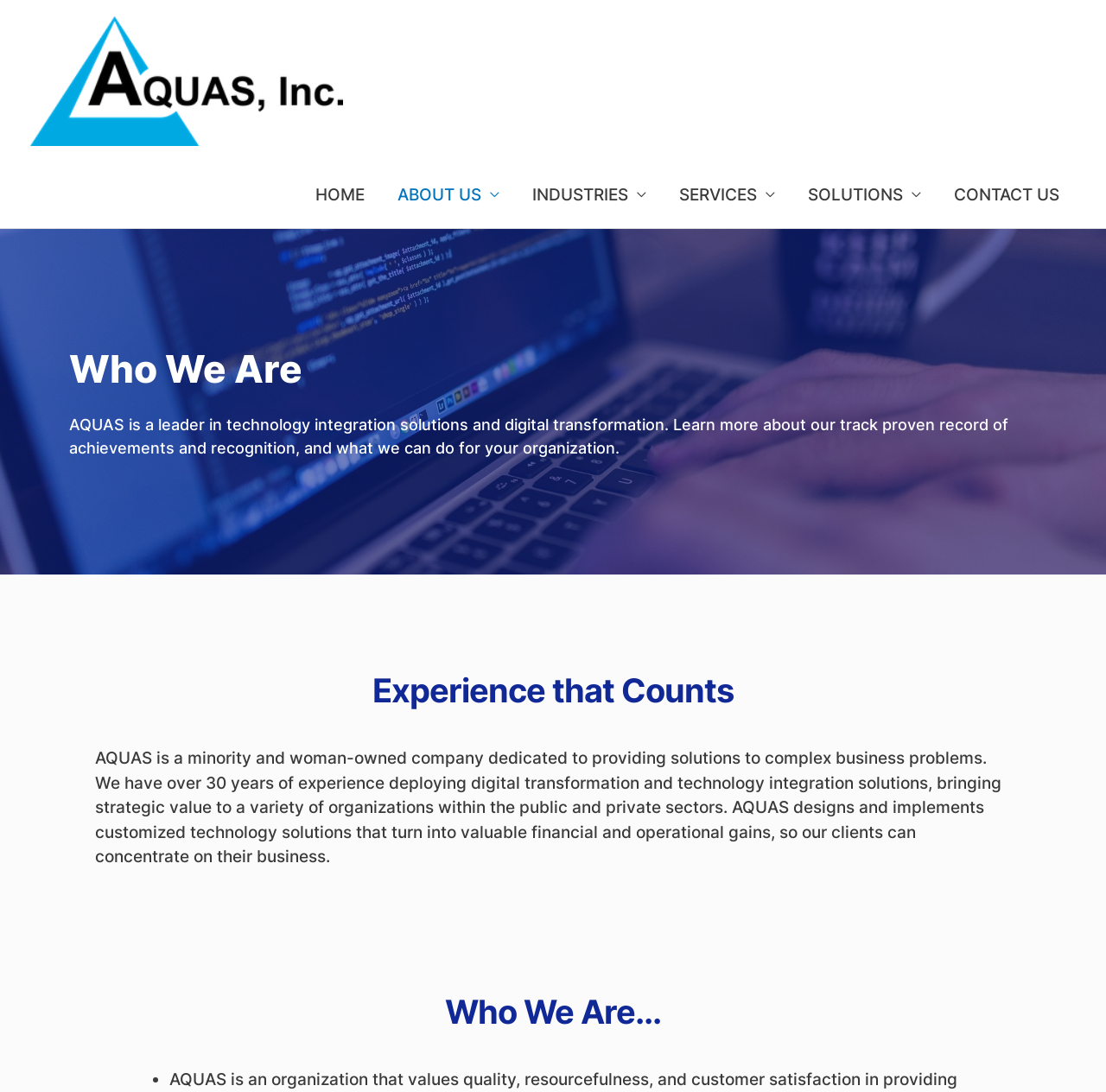Using the element description: "SOLUTIONS", determine the bounding box coordinates. The coordinates should be in the format [left, top, right, bottom], with values between 0 and 1.

[0.716, 0.148, 0.848, 0.209]